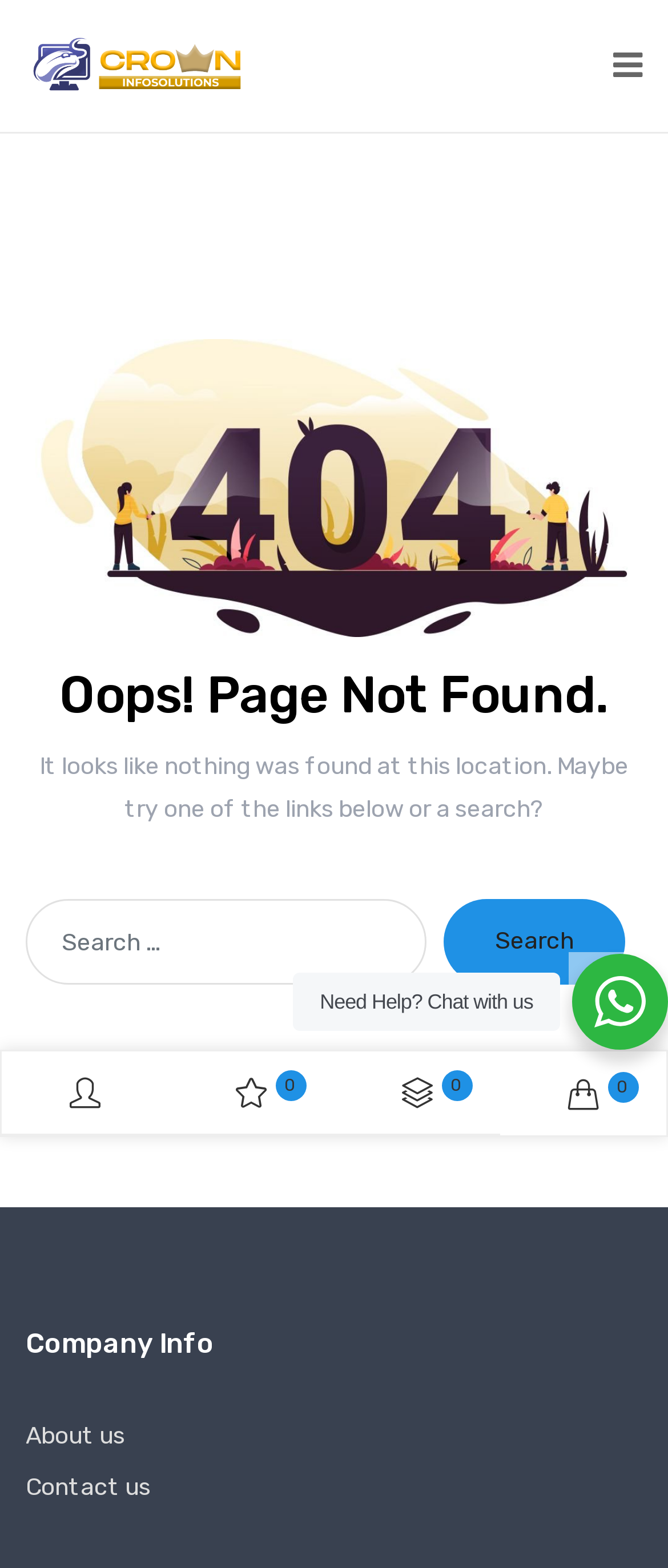Kindly determine the bounding box coordinates for the clickable area to achieve the given instruction: "Click the Crown Info Solutions link".

[0.038, 0.032, 0.372, 0.05]